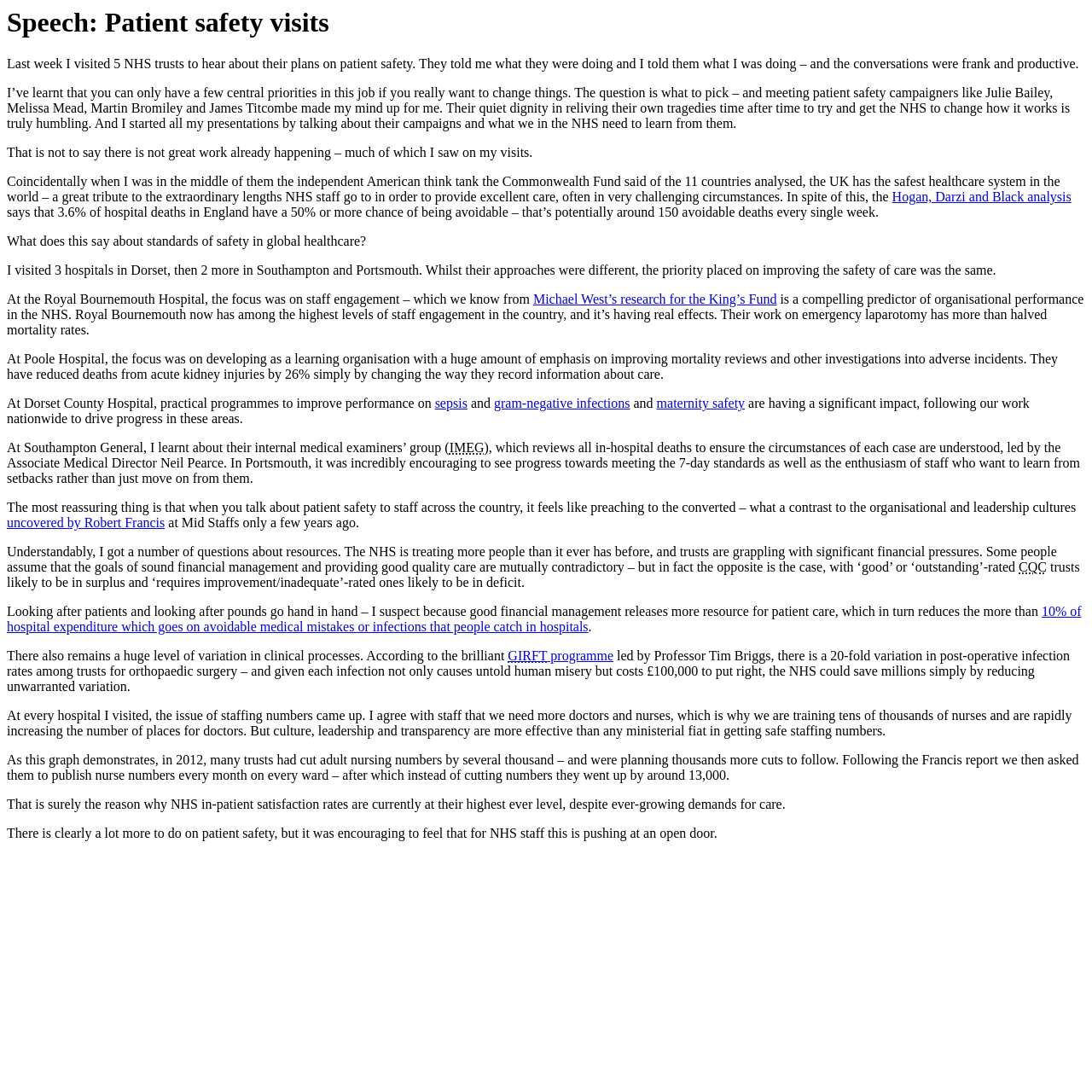Locate the bounding box coordinates of the item that should be clicked to fulfill the instruction: "Learn about maternity safety".

[0.601, 0.363, 0.682, 0.376]